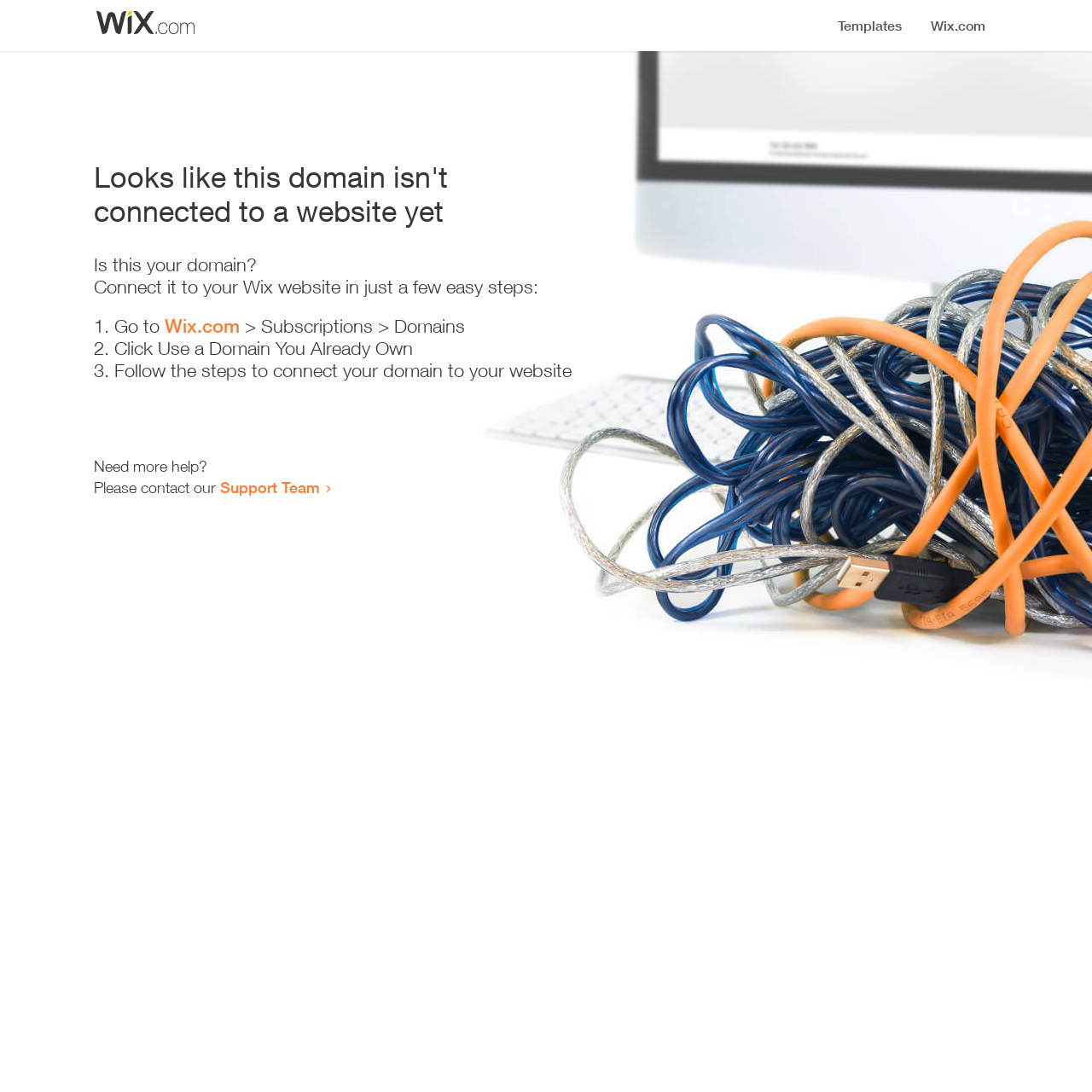Who should I contact if I need more help?
Provide a one-word or short-phrase answer based on the image.

Support Team